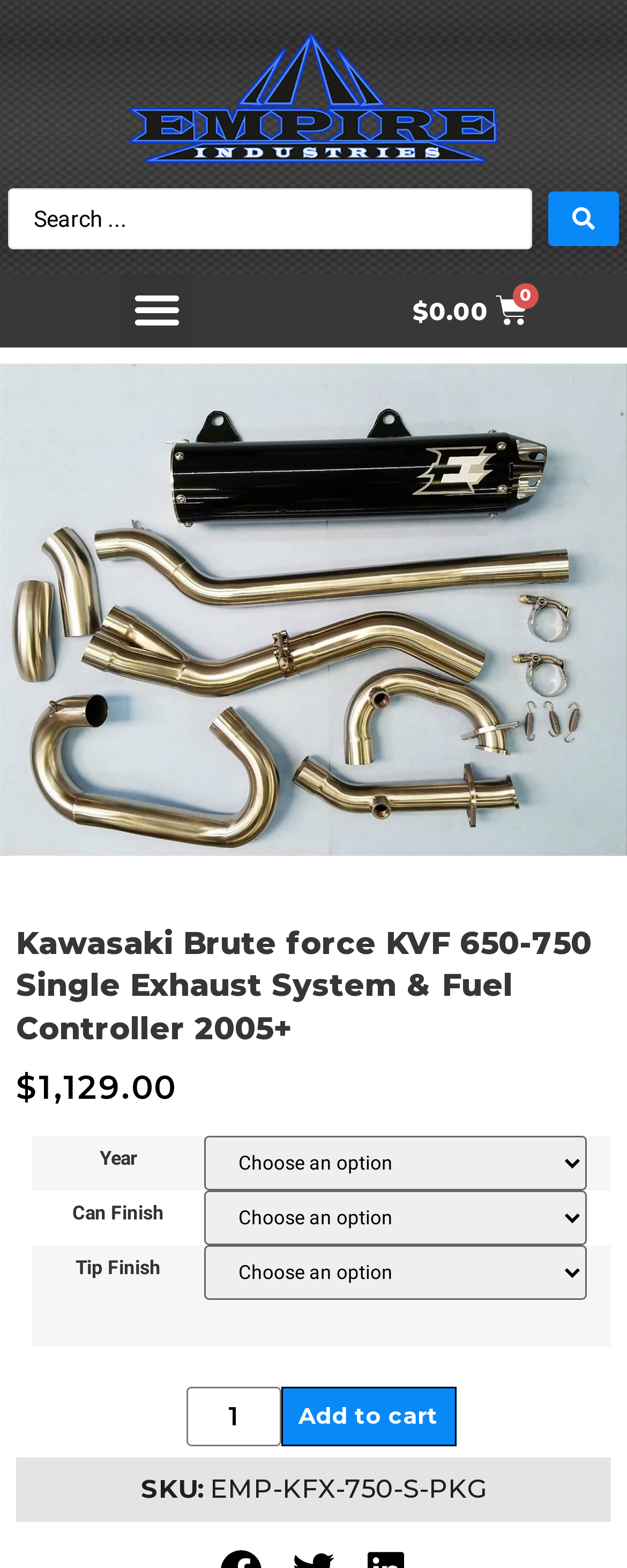Locate the bounding box coordinates of the clickable element to fulfill the following instruction: "Select a year". Provide the coordinates as four float numbers between 0 and 1 in the format [left, top, right, bottom].

[0.326, 0.724, 0.936, 0.759]